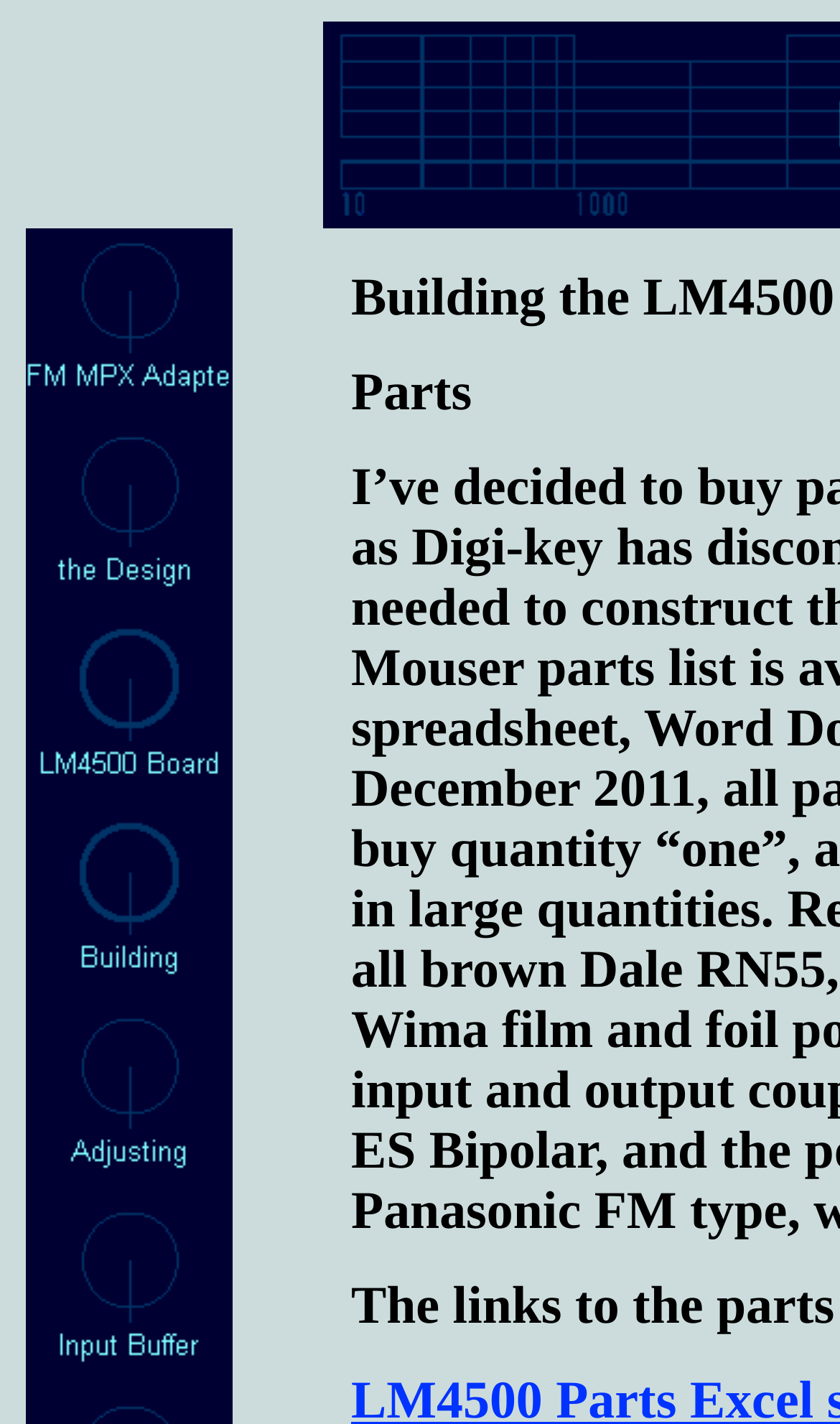How many items are in the list?
Answer the question with as much detail as you can, using the image as a reference.

By counting the number of table rows and cells, I found that there are 5 items in the list, each with a link and an image.